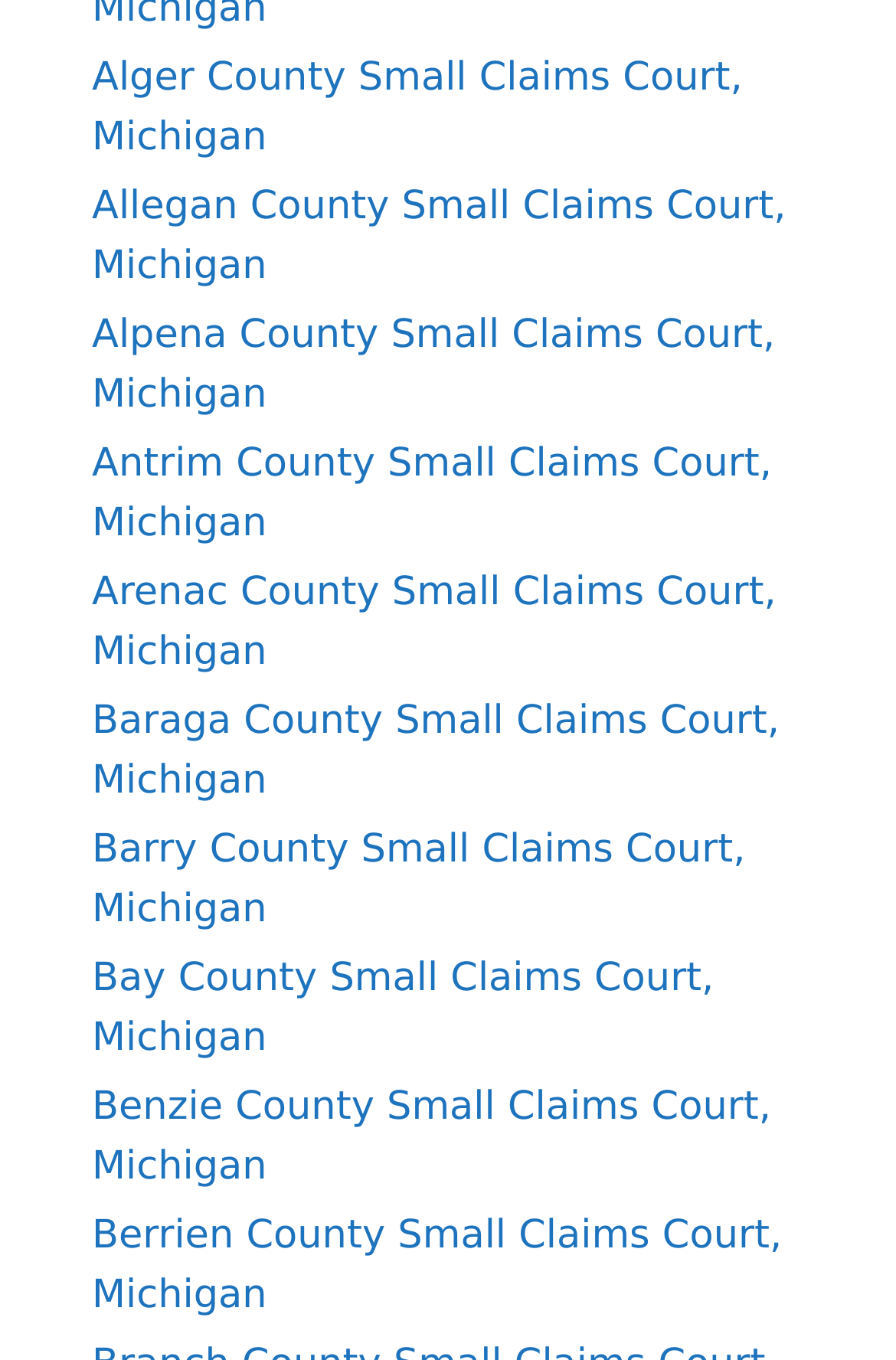Give a one-word or short-phrase answer to the following question: 
What is the first county listed?

Alger County